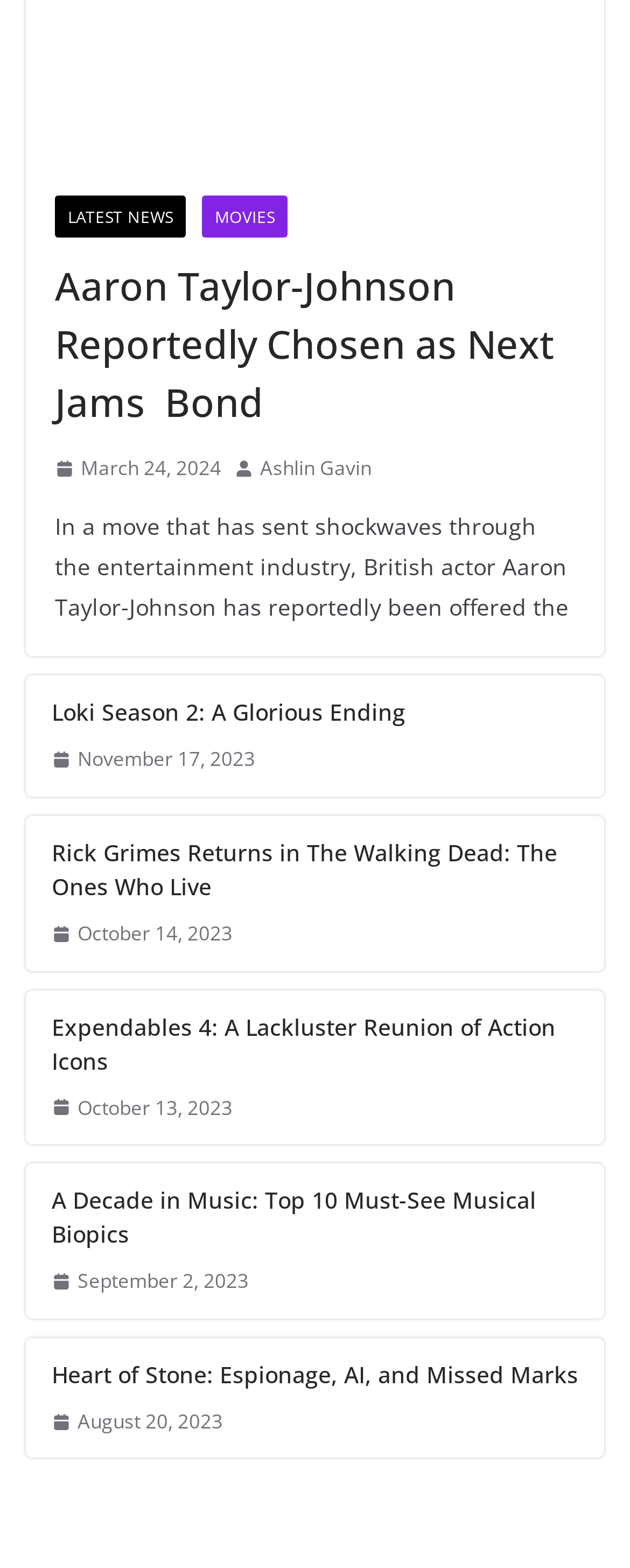Find the bounding box coordinates of the clickable region needed to perform the following instruction: "Read the review of Expendables 4". The coordinates should be provided as four float numbers between 0 and 1, i.e., [left, top, right, bottom].

[0.082, 0.644, 0.918, 0.687]